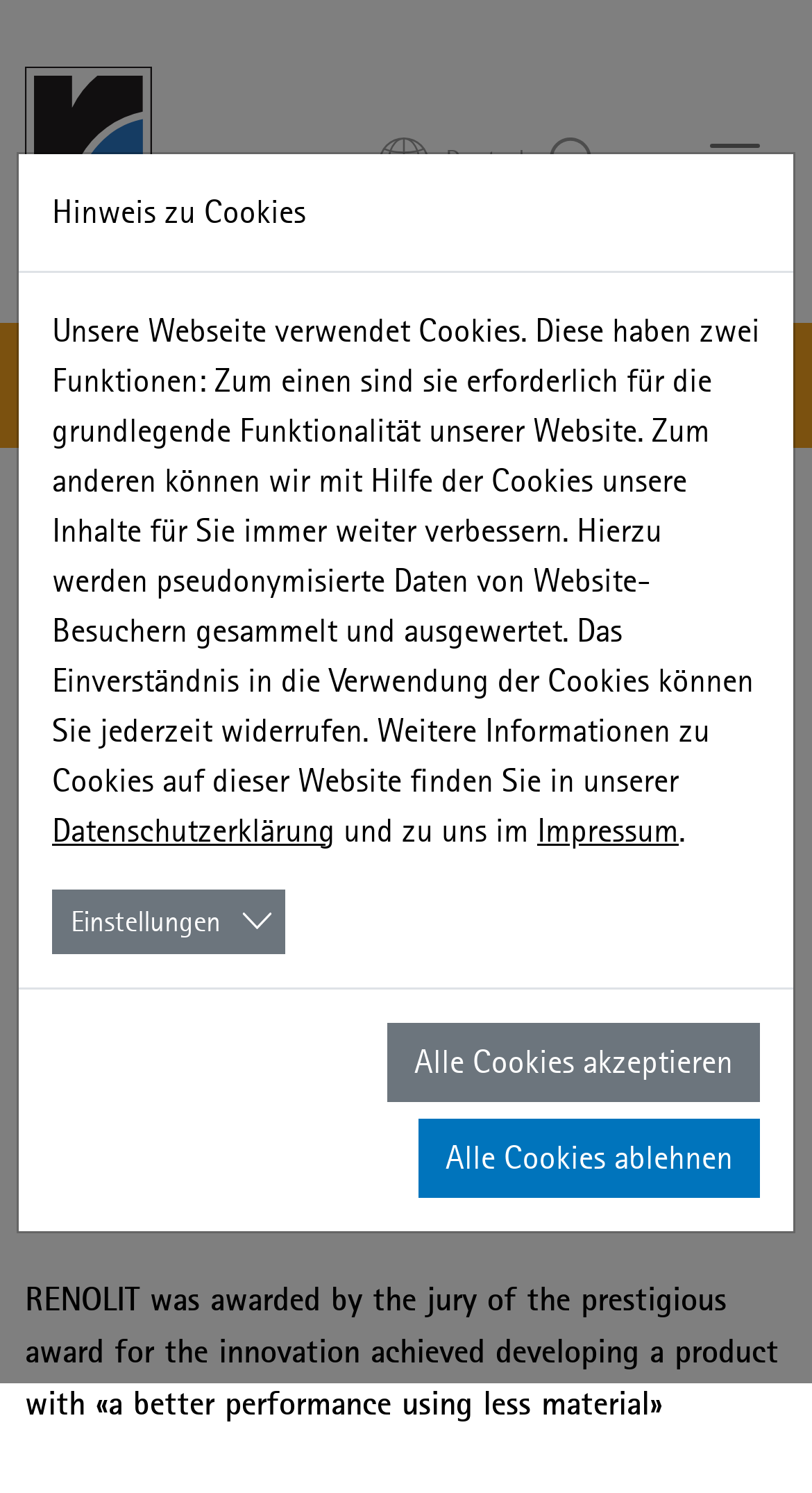Please identify the bounding box coordinates of the element's region that needs to be clicked to fulfill the following instruction: "Click the RENOLIT logo". The bounding box coordinates should consist of four float numbers between 0 and 1, i.e., [left, top, right, bottom].

[0.031, 0.045, 0.186, 0.172]